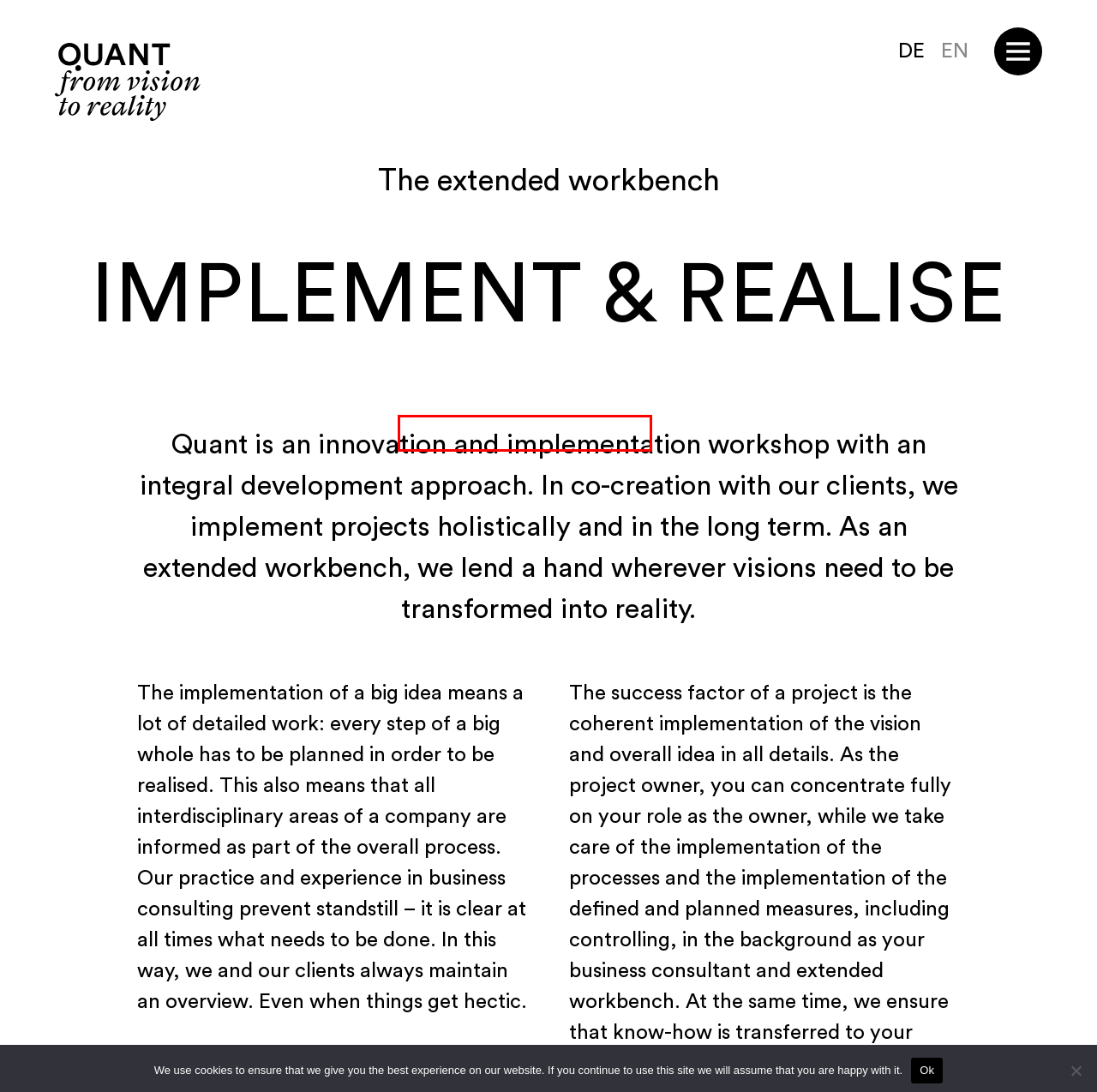Consider the screenshot of a webpage with a red bounding box and select the webpage description that best describes the new page that appears after clicking the element inside the red box. Here are the candidates:
A. Hospitality, Hotel & Lodging Industry – Quant AG
B. Destinations, mountain railways & tourism – Quant AG
C. Marketing and Communication – Quant AG
D. Systematic Development Process – Quant AG
E. Team Quant – Quant AG
F. Integral strategy development for municipalities – Quant AG
G. Brand development – Quant AG
H. Quant methodology: implementing a vision together – Quant AG

A